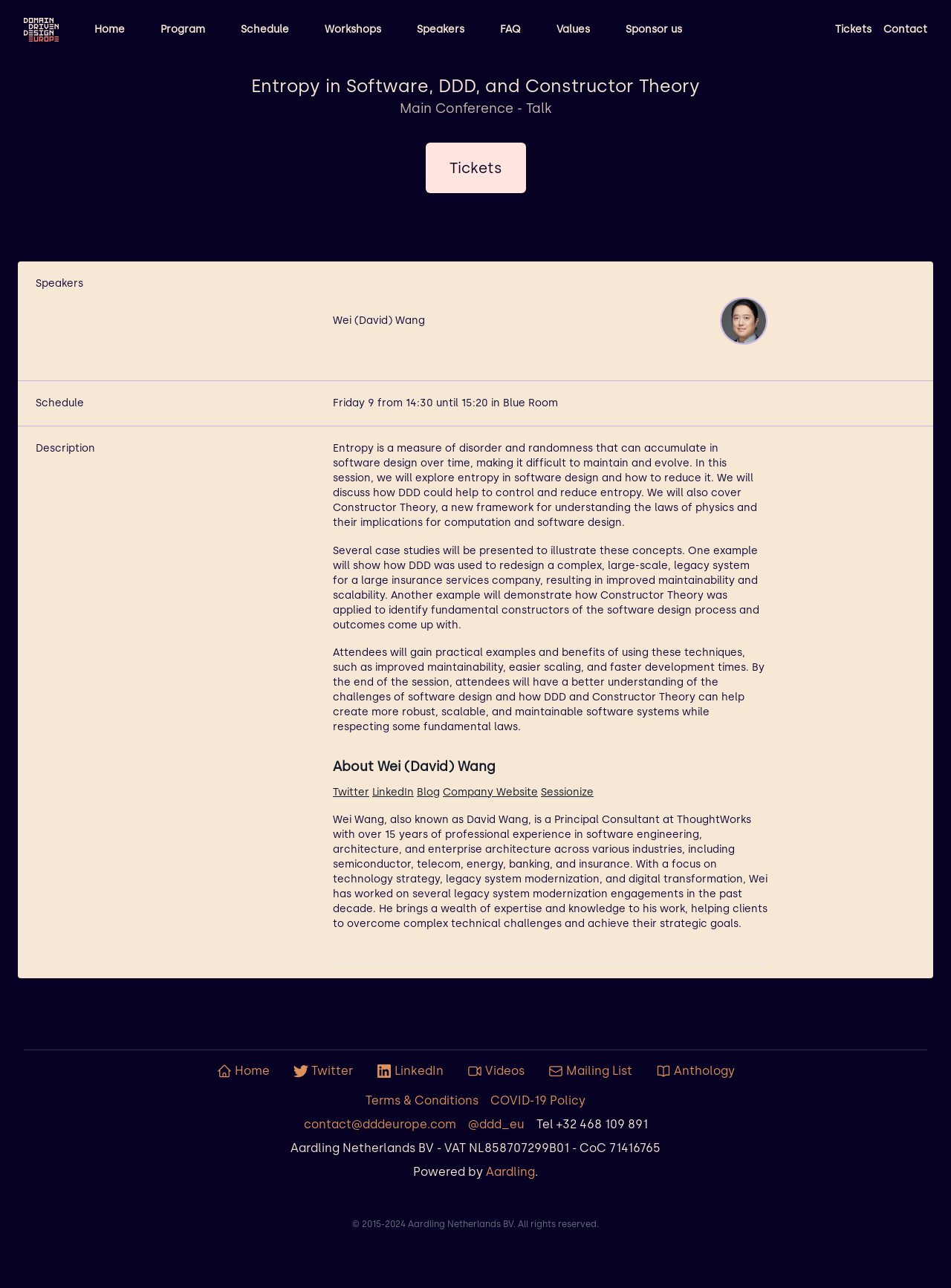Please identify the bounding box coordinates of the region to click in order to complete the task: "View the details of the talk 'Entropy in Software, DDD, and Constructor Theory'". The coordinates must be four float numbers between 0 and 1, specified as [left, top, right, bottom].

[0.264, 0.058, 0.736, 0.076]